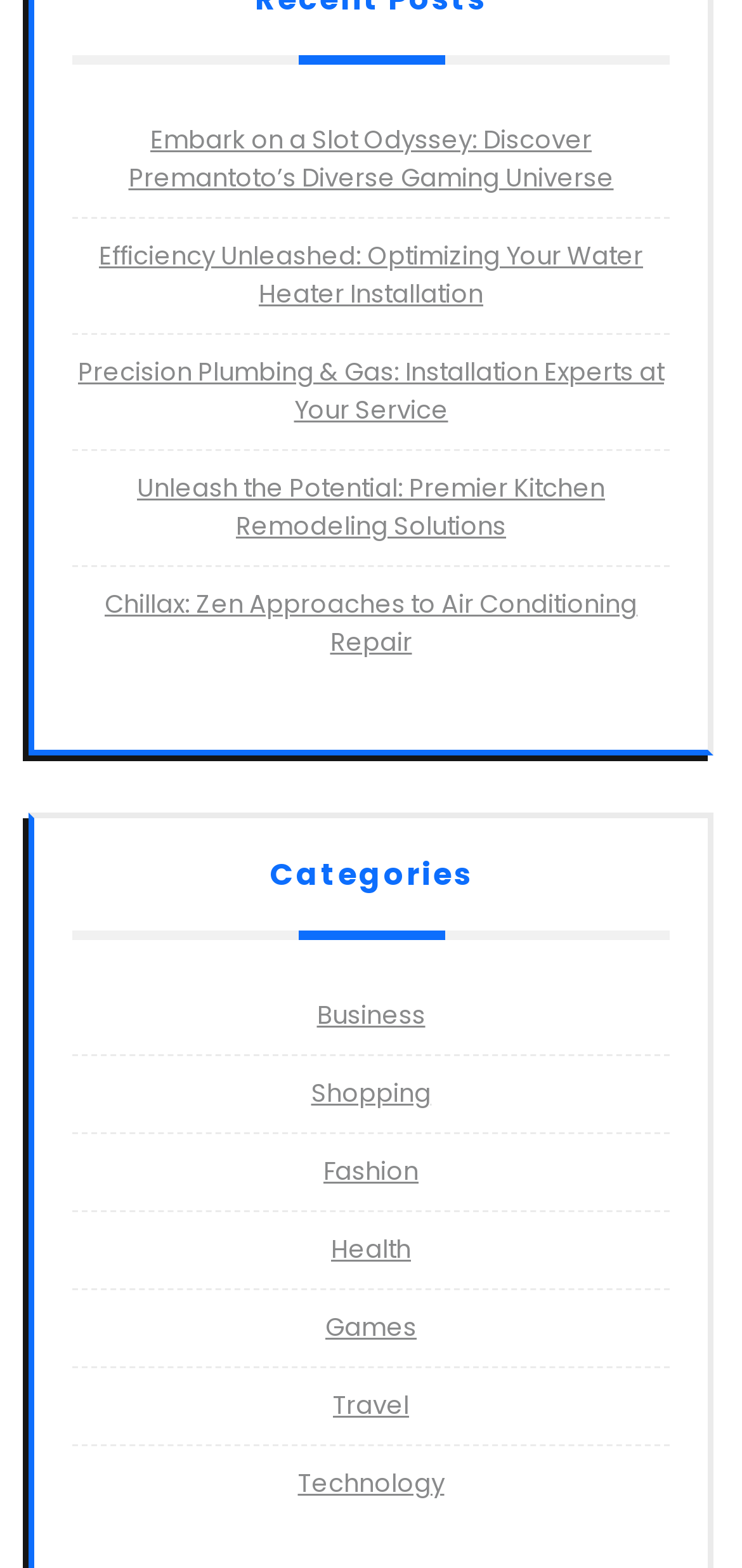Please determine the bounding box coordinates of the element's region to click for the following instruction: "Learn about Technology".

[0.401, 0.935, 0.599, 0.958]